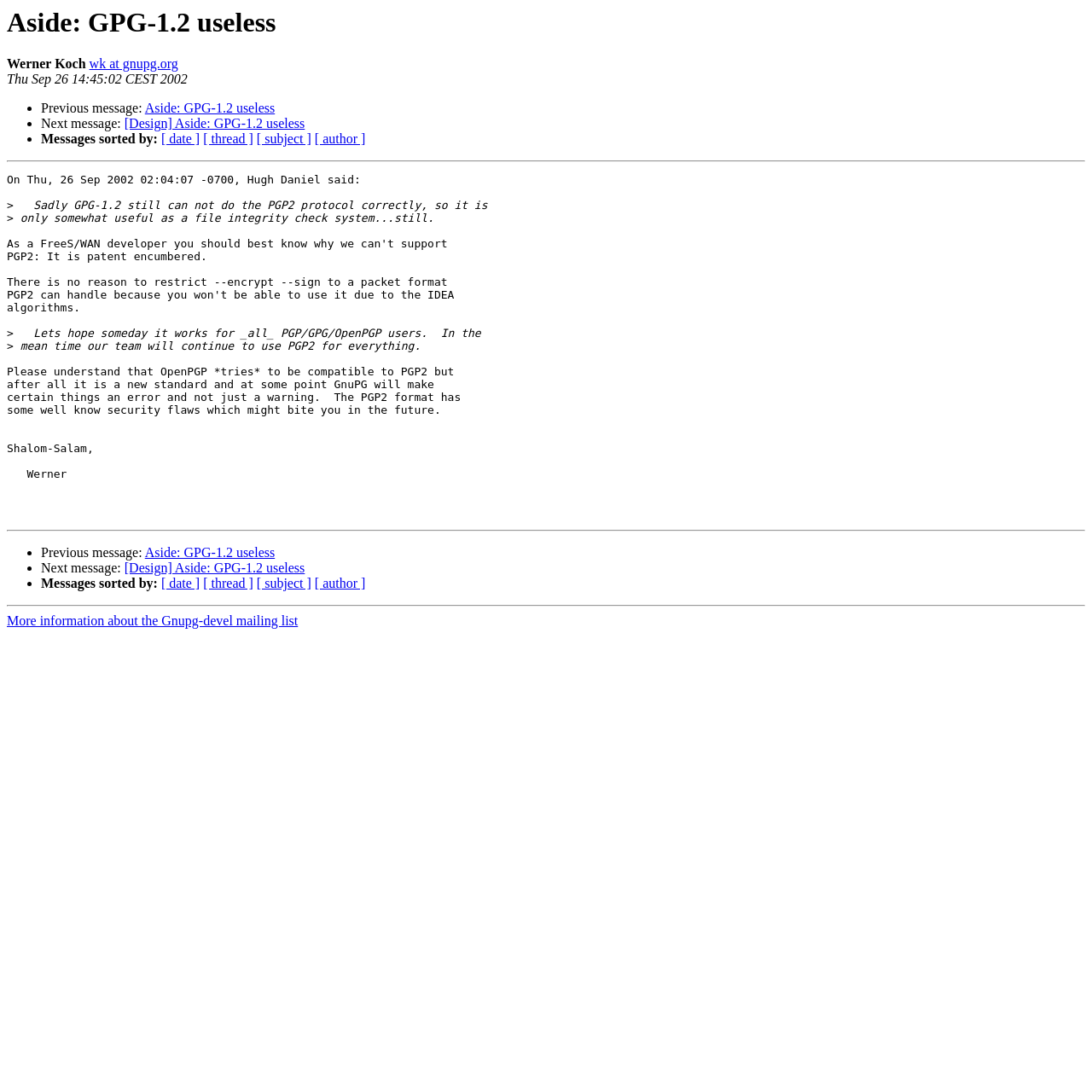Specify the bounding box coordinates for the region that must be clicked to perform the given instruction: "Sort messages by date".

[0.148, 0.121, 0.183, 0.134]